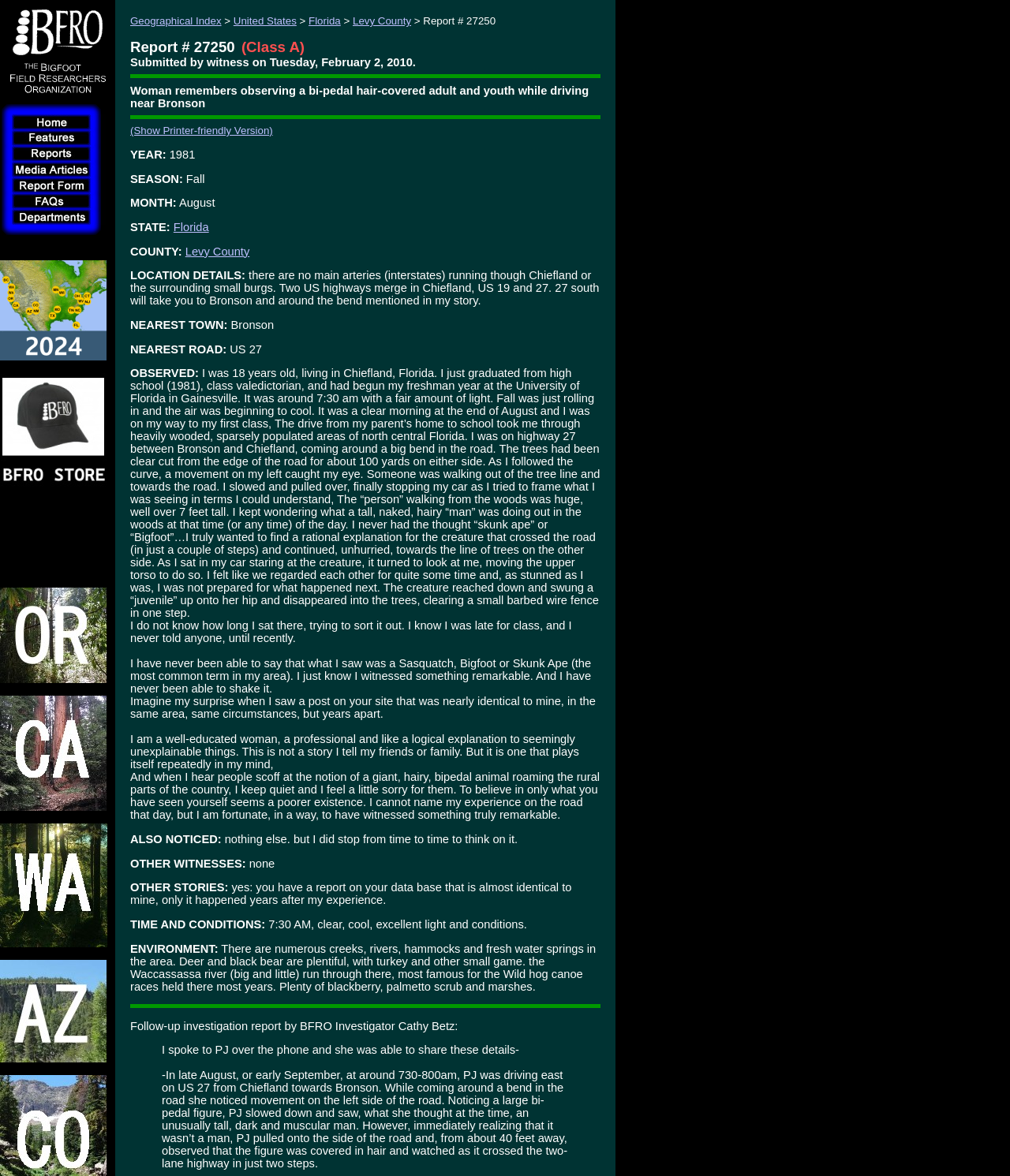Calculate the bounding box coordinates for the UI element based on the following description: "alt="Bigfoot Field Researchers Organization Logo"". Ensure the coordinates are four float numbers between 0 and 1, i.e., [left, top, right, bottom].

[0.006, 0.078, 0.107, 0.089]